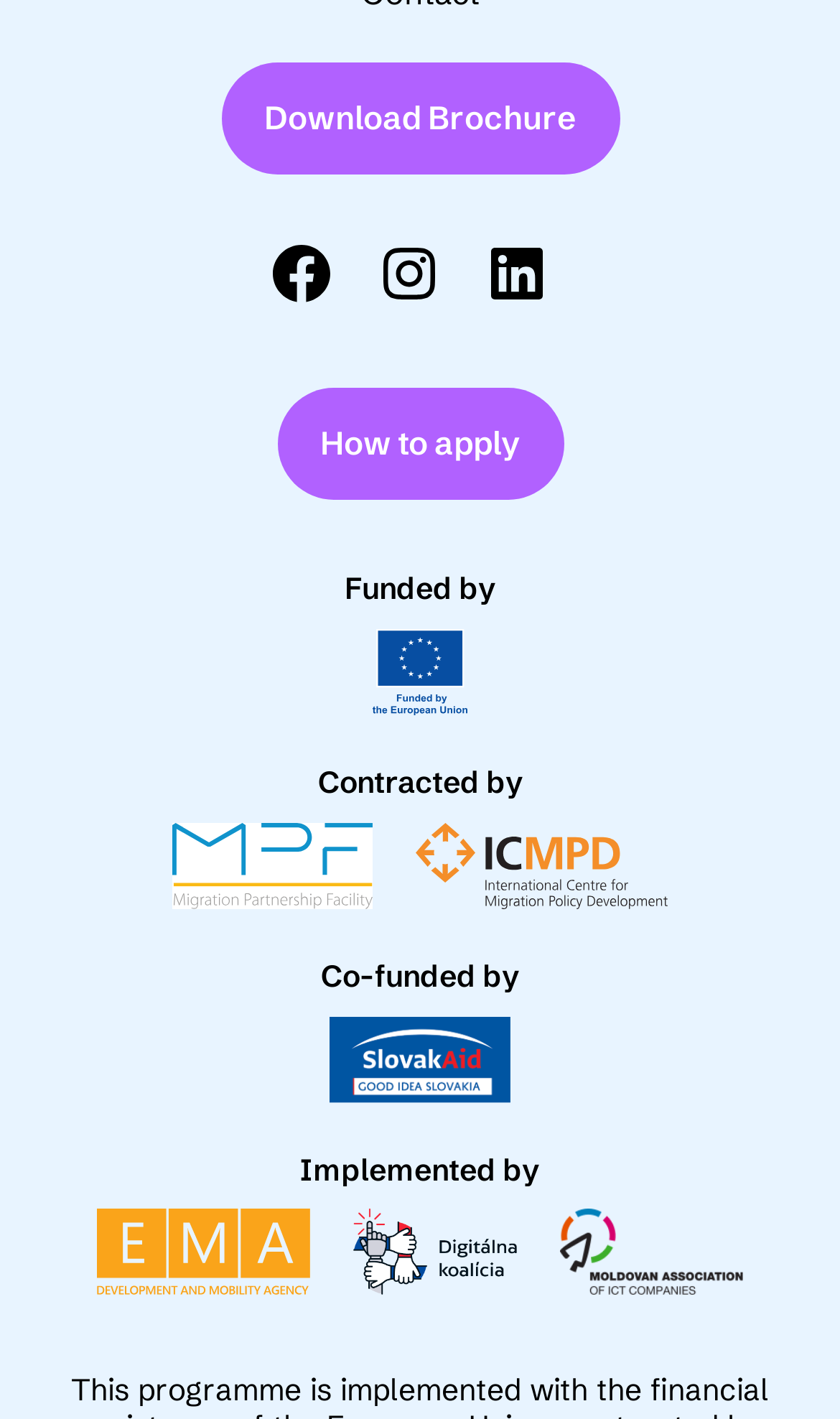Answer this question in one word or a short phrase: What is the text below the 'logo-moldovan-association' image?

Implemented by